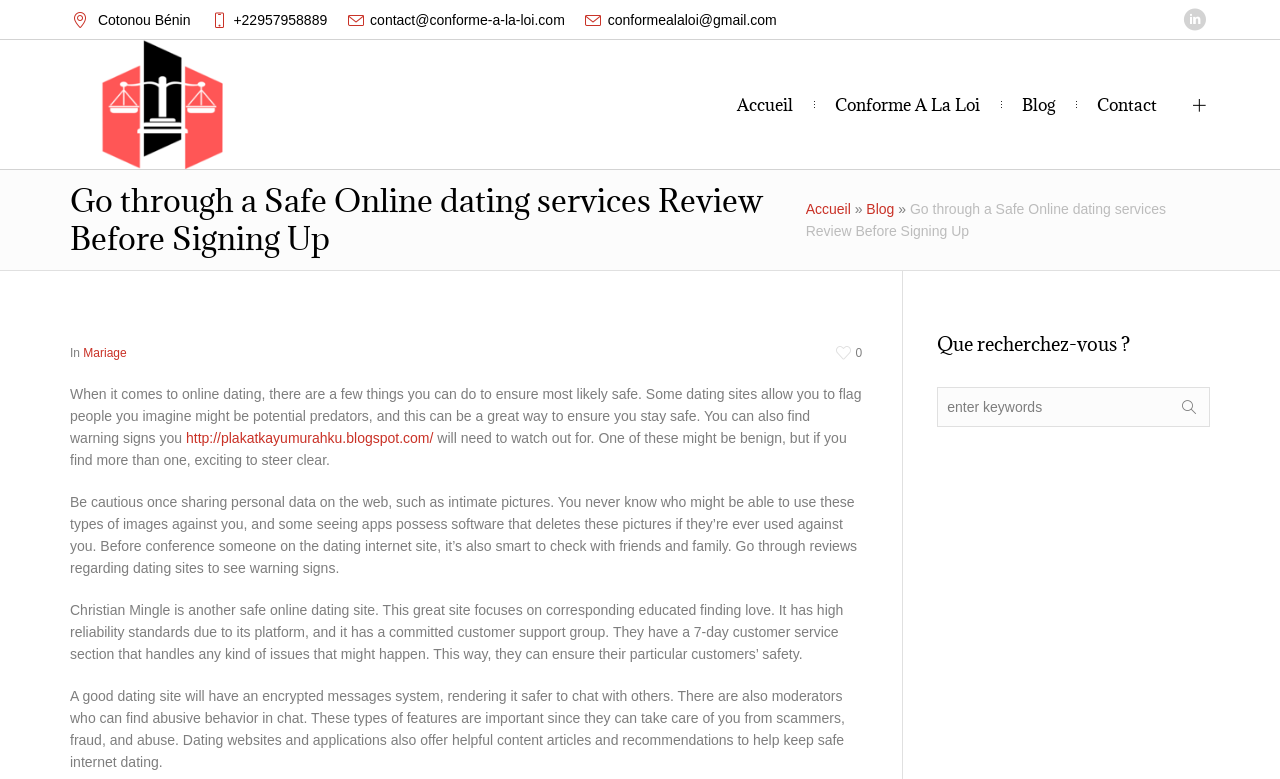Provide the bounding box coordinates for the UI element that is described by this text: "name="s" placeholder="enter keywords"". The coordinates should be in the form of four float numbers between 0 and 1: [left, top, right, bottom].

[0.732, 0.497, 0.945, 0.548]